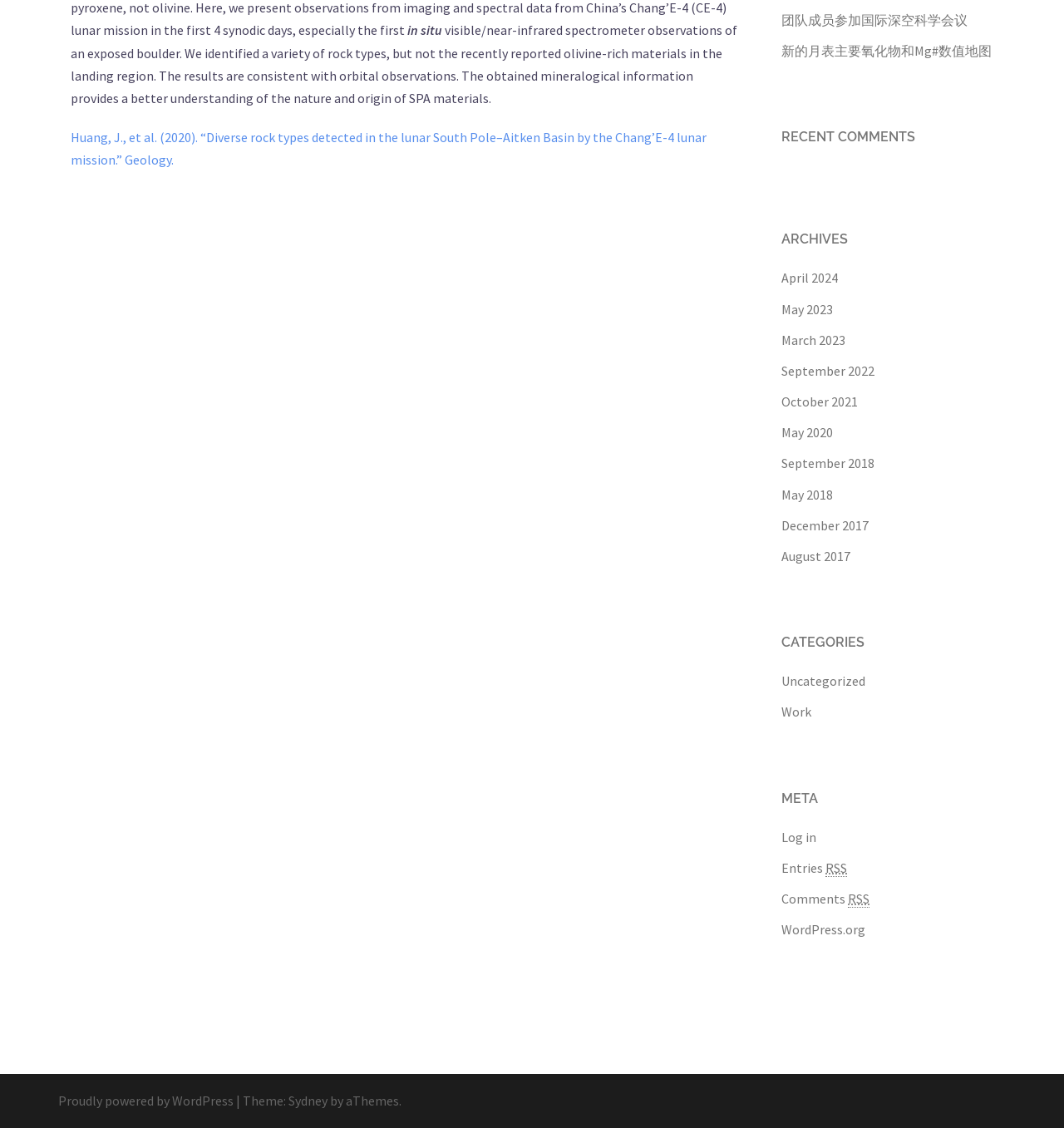Provide the bounding box coordinates of the HTML element this sentence describes: "Home". The bounding box coordinates consist of four float numbers between 0 and 1, i.e., [left, top, right, bottom].

None